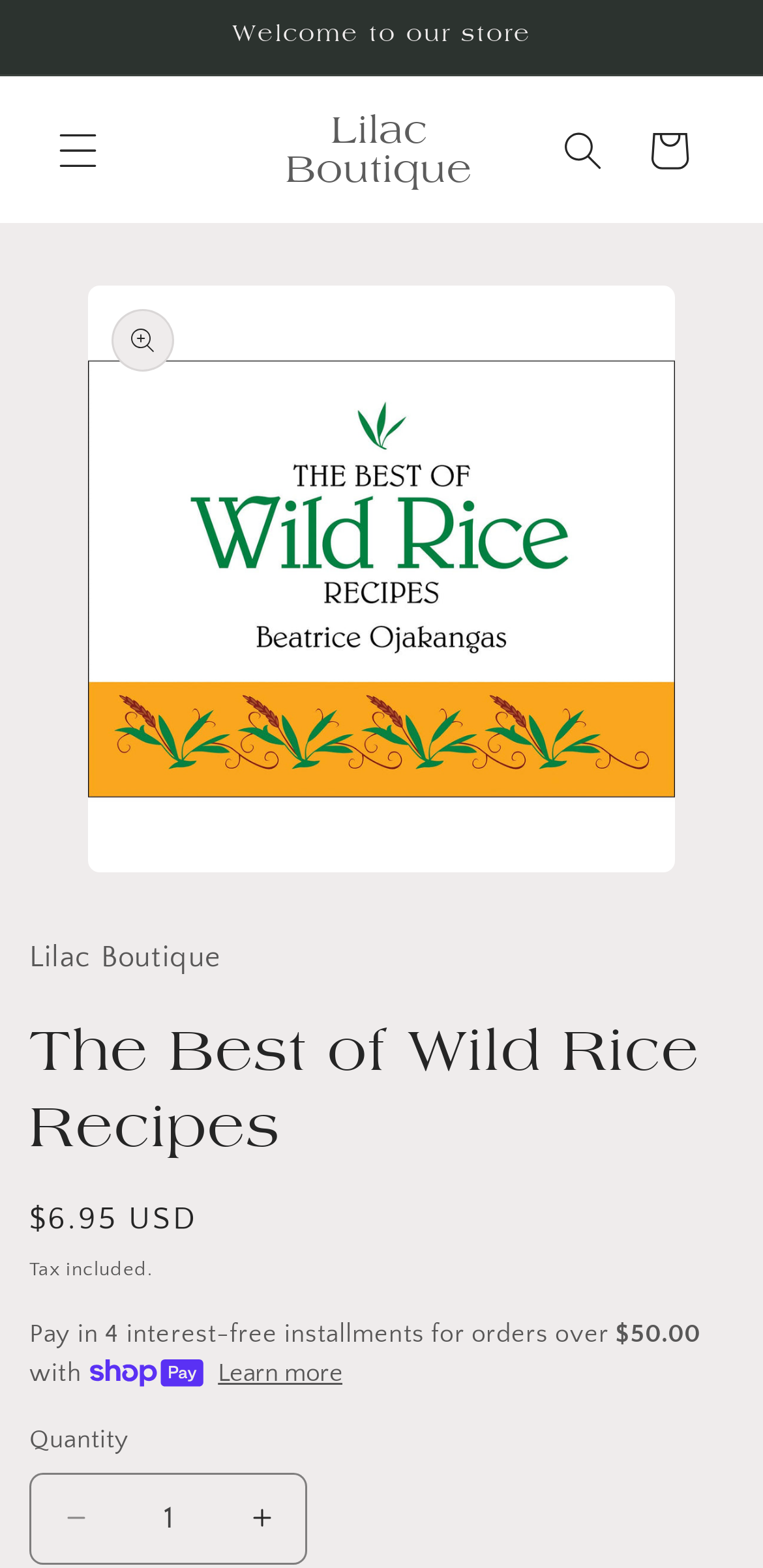Given the element description, predict the bounding box coordinates in the format (top-left x, top-left y, bottom-right x, bottom-right y), using floating point numbers between 0 and 1: Search

None